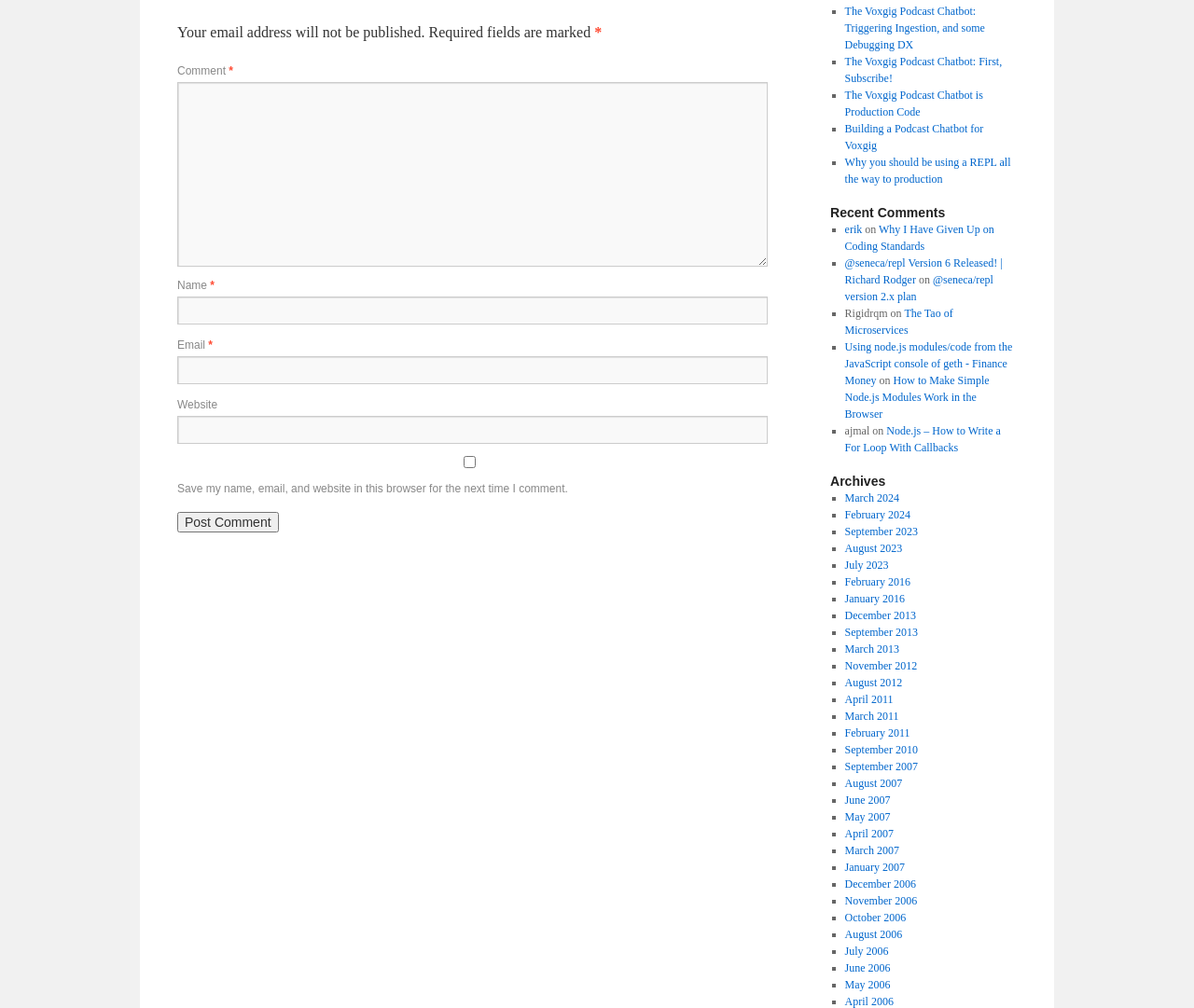Provide the bounding box coordinates for the area that should be clicked to complete the instruction: "Visit the 'The Voxgig Podcast Chatbot: Triggering Ingestion, and some Debugging DX' page".

[0.707, 0.005, 0.825, 0.051]